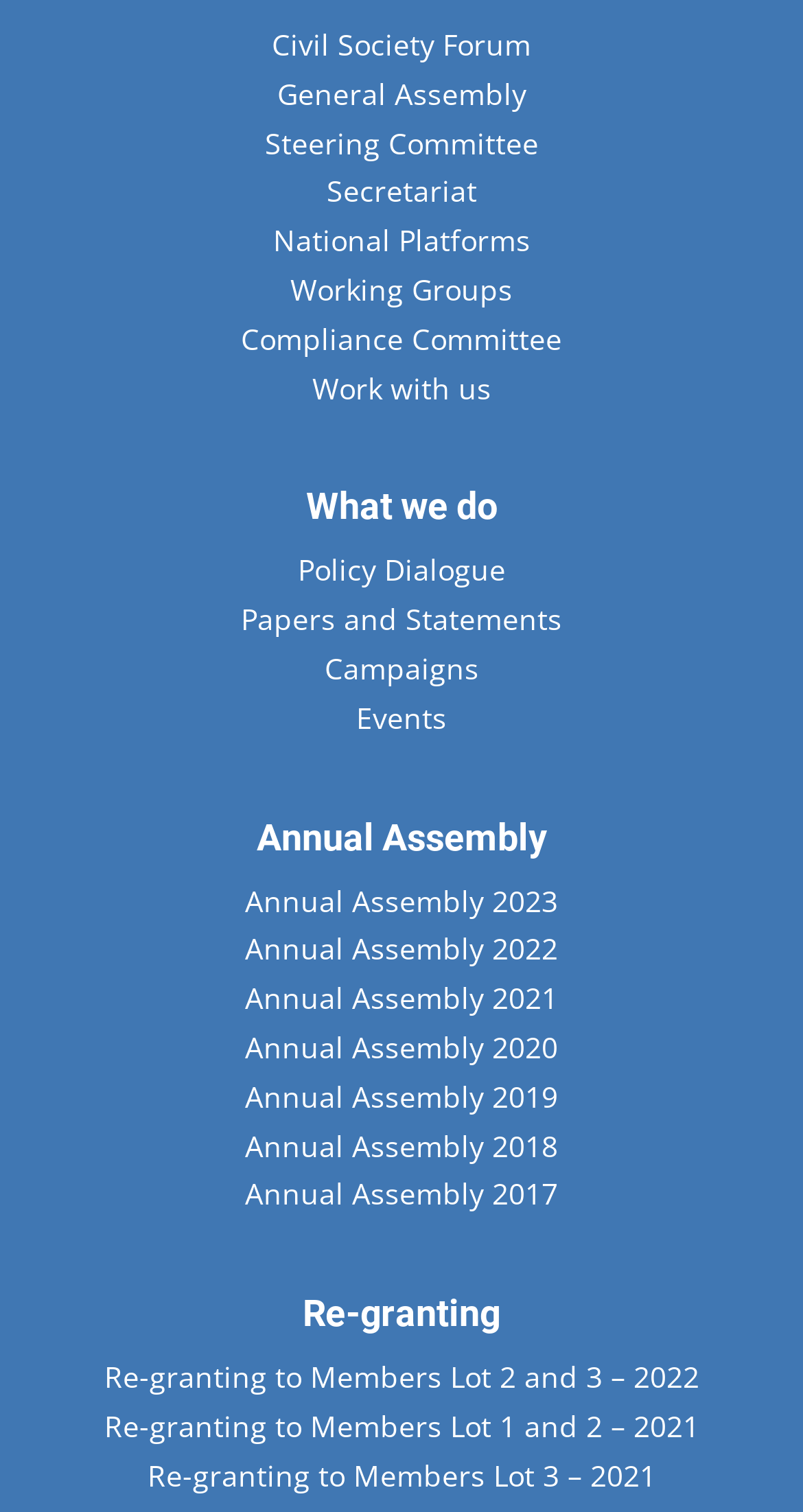Could you highlight the region that needs to be clicked to execute the instruction: "Click on Civil Society Forum"?

[0.338, 0.016, 0.662, 0.042]